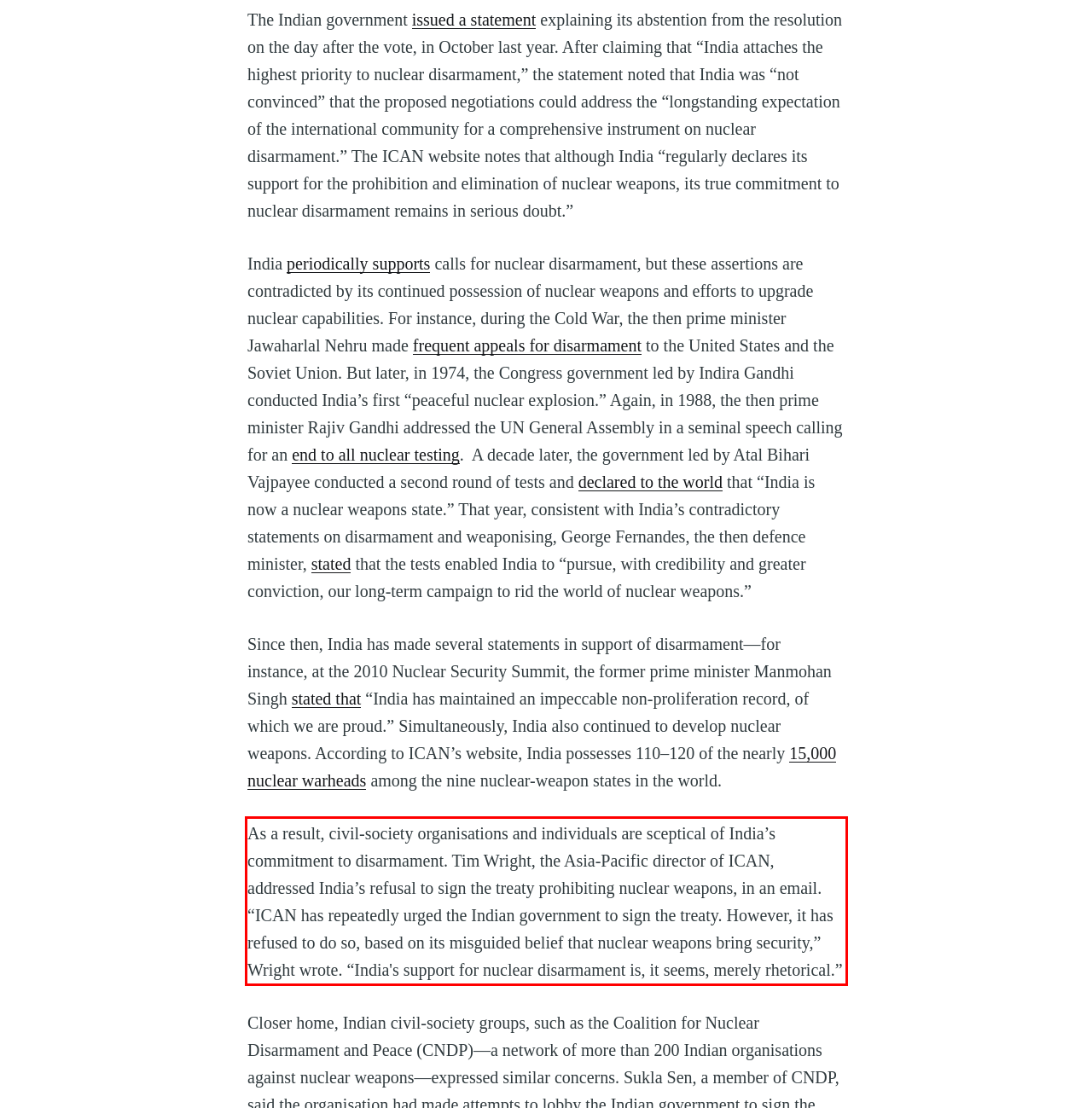Using the provided webpage screenshot, recognize the text content in the area marked by the red bounding box.

As a result, civil-society organisations and individuals are sceptical of India’s commitment to disarmament. Tim Wright, the Asia-Pacific director of ICAN, addressed India’s refusal to sign the treaty prohibiting nuclear weapons, in an email. “ICAN has repeatedly urged the Indian government to sign the treaty. However, it has refused to do so, based on its misguided belief that nuclear weapons bring security,” Wright wrote. “India's support for nuclear disarmament is, it seems, merely rhetorical.”